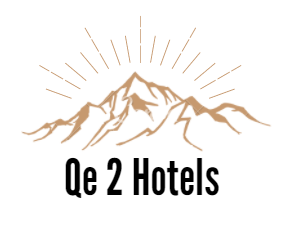What is the color of the lettering of the hotel's name?
Please use the visual content to give a single word or phrase answer.

Black